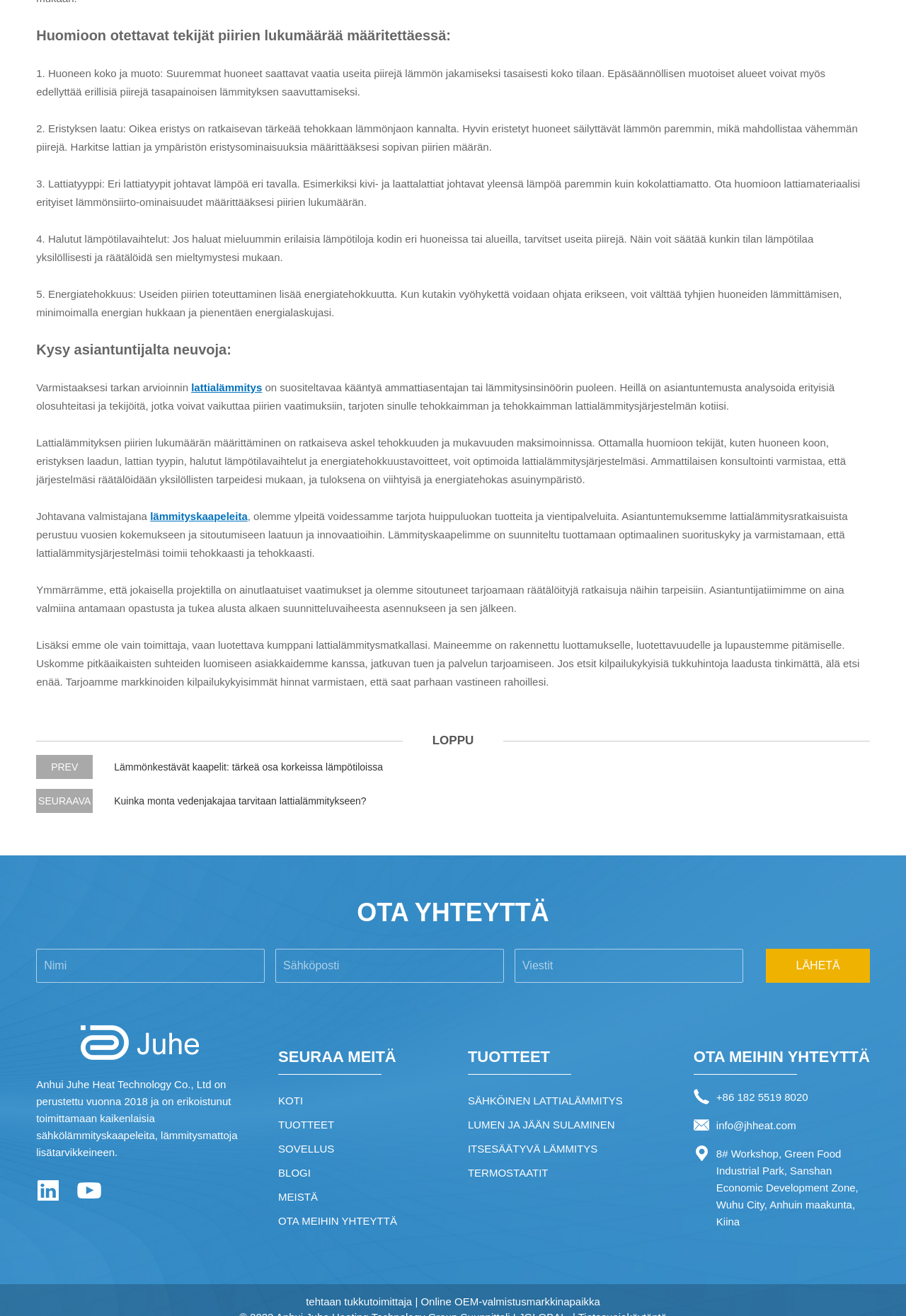Specify the bounding box coordinates for the region that must be clicked to perform the given instruction: "Click the 'lämmityskaapeleita' link".

[0.166, 0.387, 0.273, 0.397]